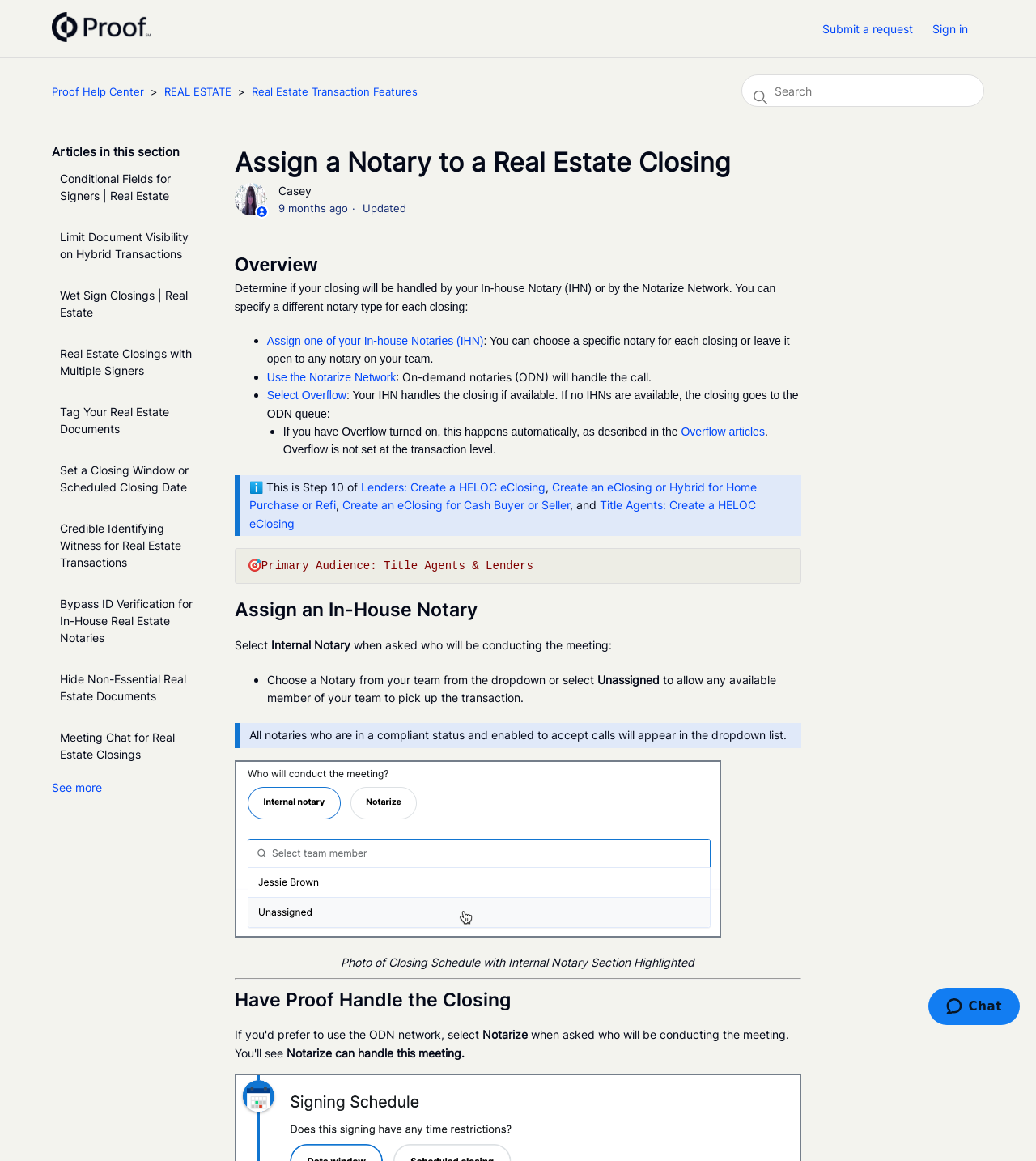Locate the bounding box coordinates of the area to click to fulfill this instruction: "Search for something". The bounding box should be presented as four float numbers between 0 and 1, in the order [left, top, right, bottom].

[0.716, 0.064, 0.95, 0.092]